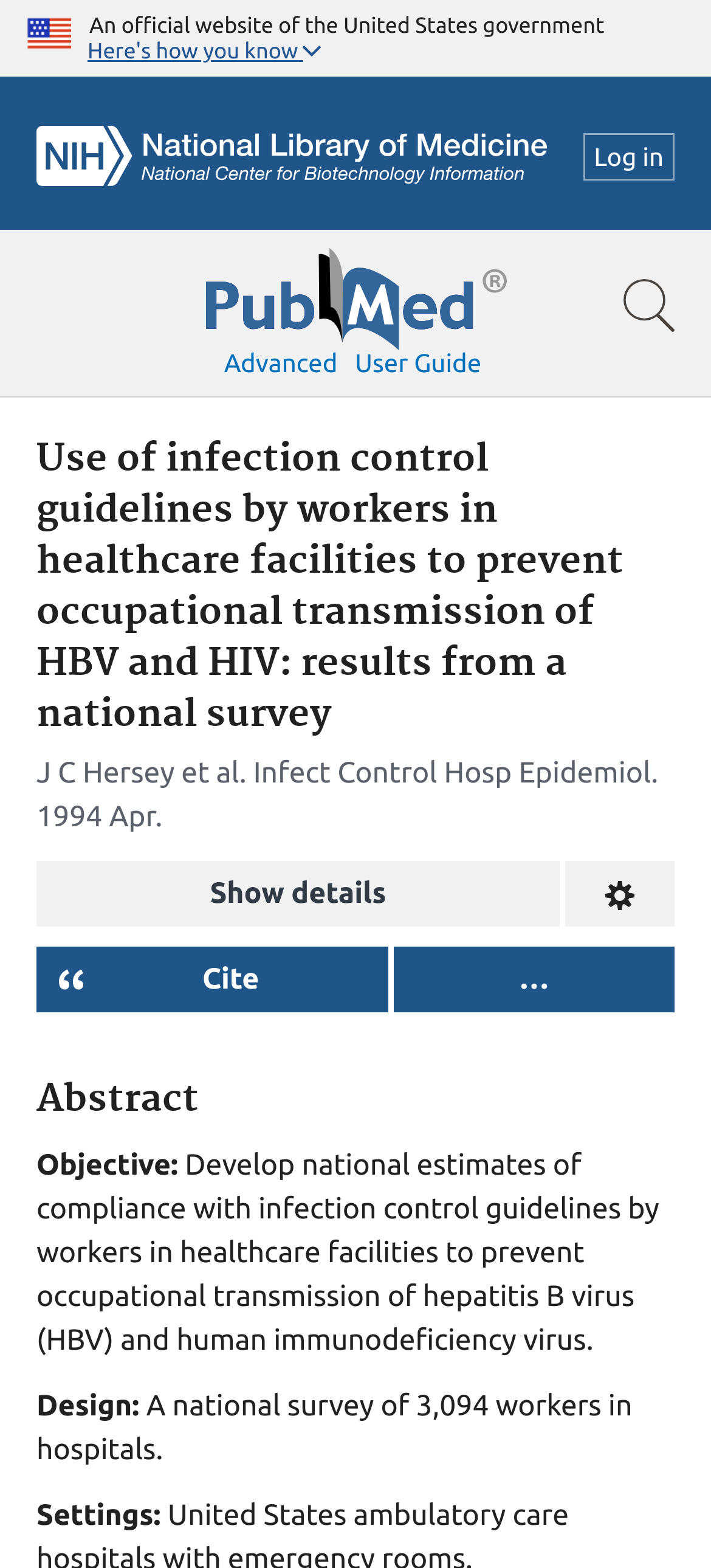Please find the bounding box coordinates of the element that you should click to achieve the following instruction: "Click the U.S. flag image". The coordinates should be presented as four float numbers between 0 and 1: [left, top, right, bottom].

[0.038, 0.006, 0.1, 0.034]